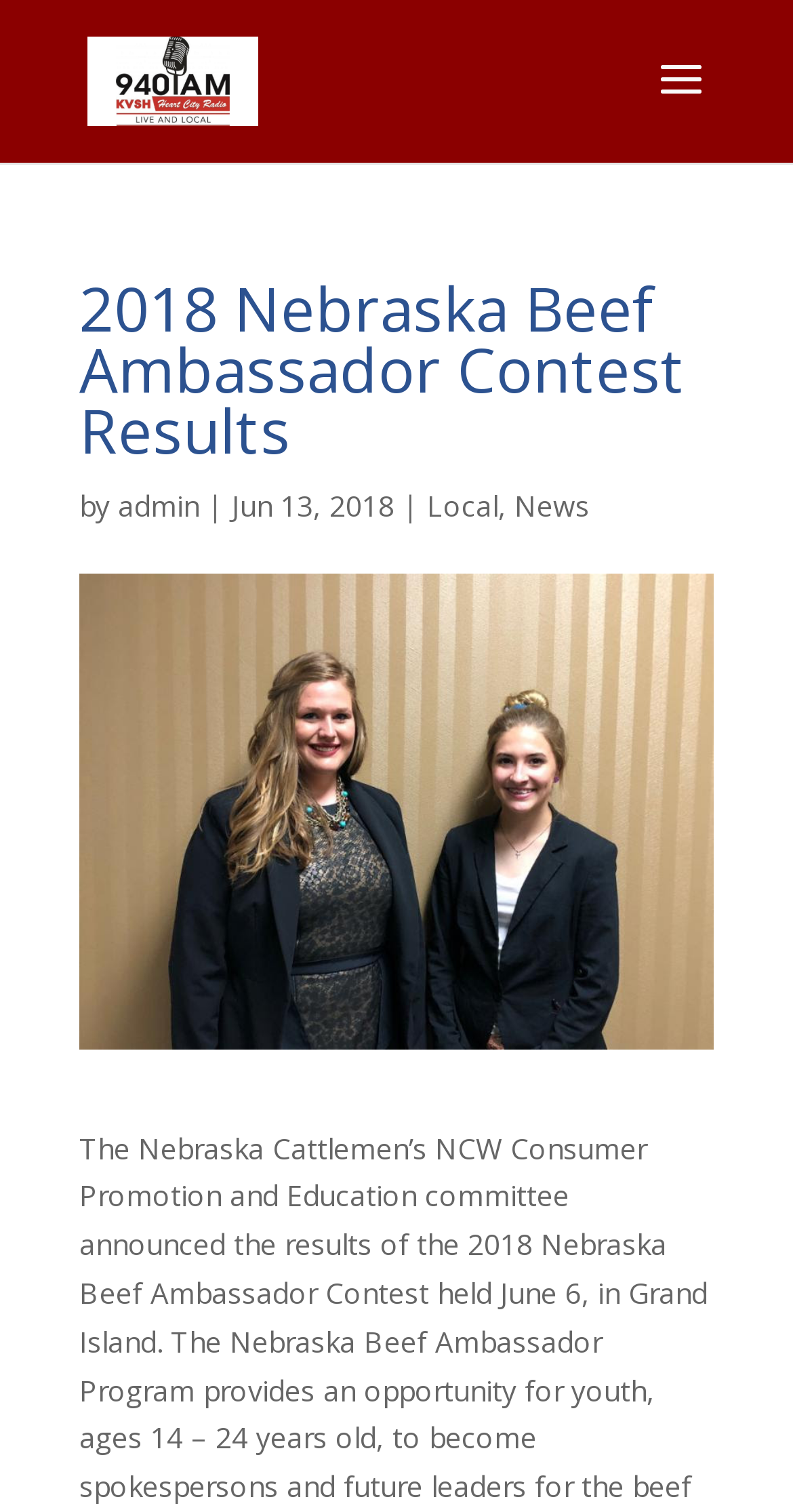What is the date of the article?
Utilize the information in the image to give a detailed answer to the question.

I found the answer by looking at the StaticText element 'Jun 13, 2018' which is next to the text 'by' and the author's name, suggesting that it is the date of the article.